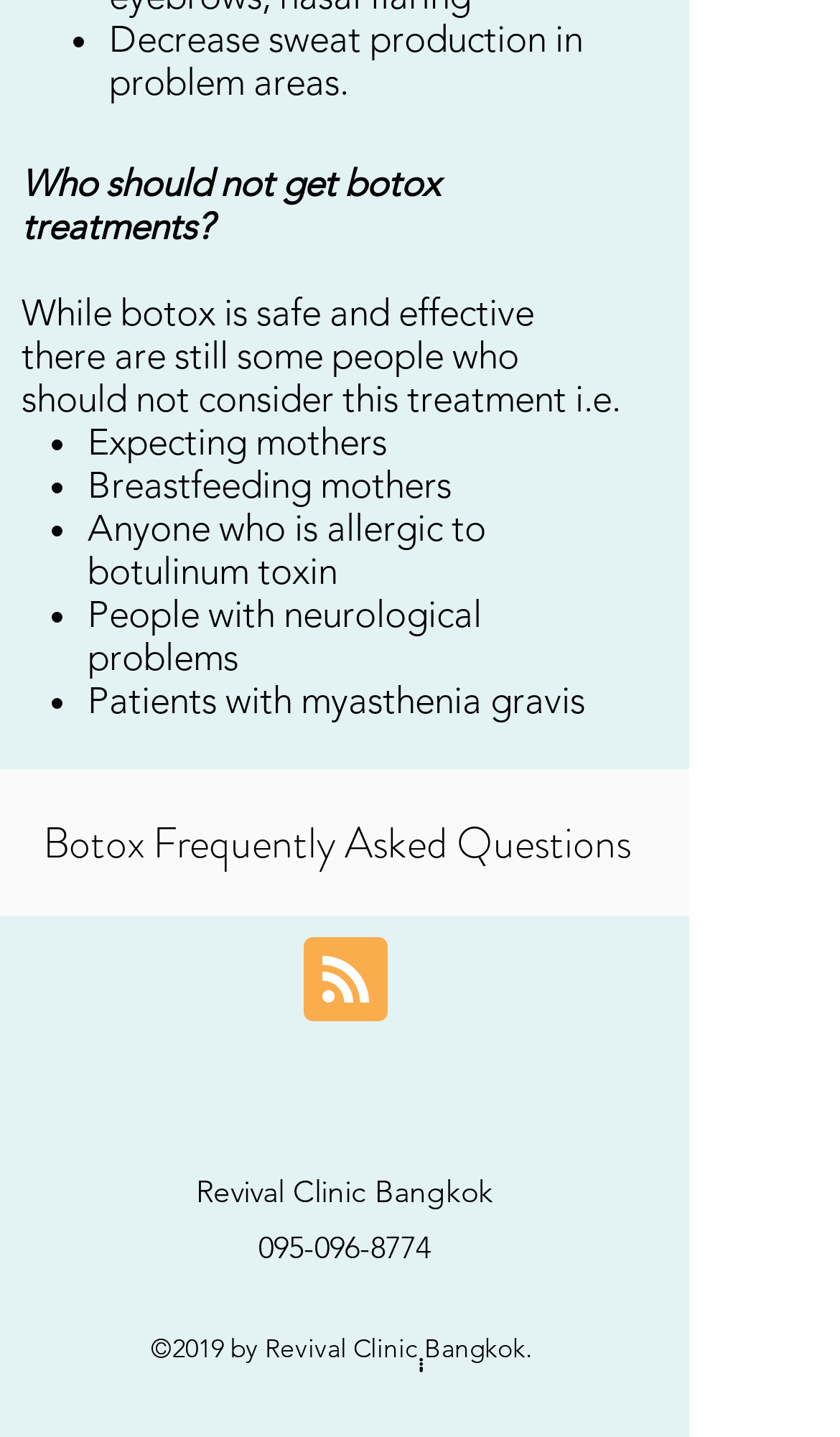What is the main topic of this webpage?
Please provide a detailed and thorough answer to the question.

The main topic of this webpage is Botox Frequently Asked Questions, which is indicated by the heading 'Botox Frequently Asked Questions' at the top of the page.